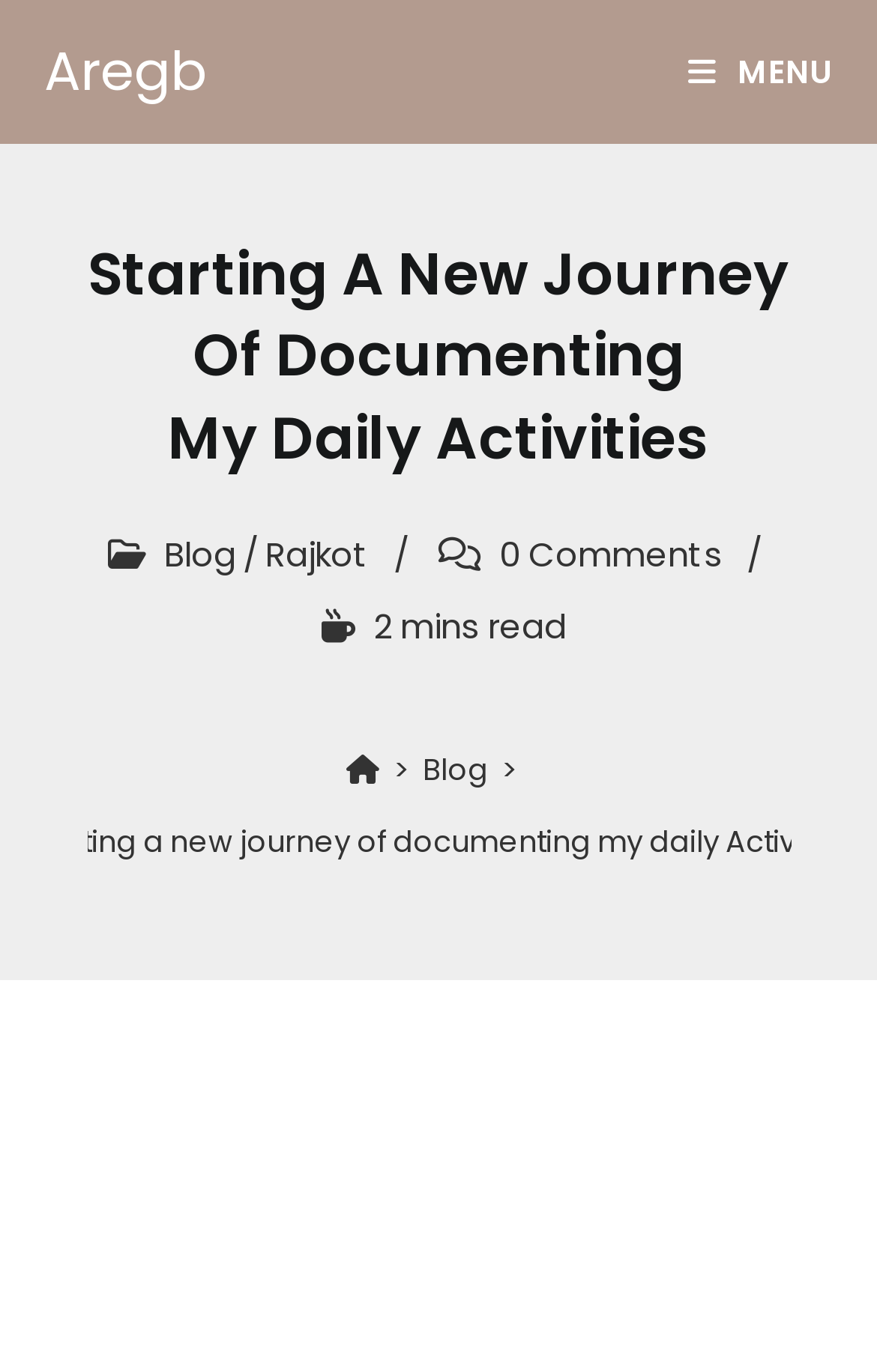What is the location mentioned in the post? Refer to the image and provide a one-word or short phrase answer.

Rajkot